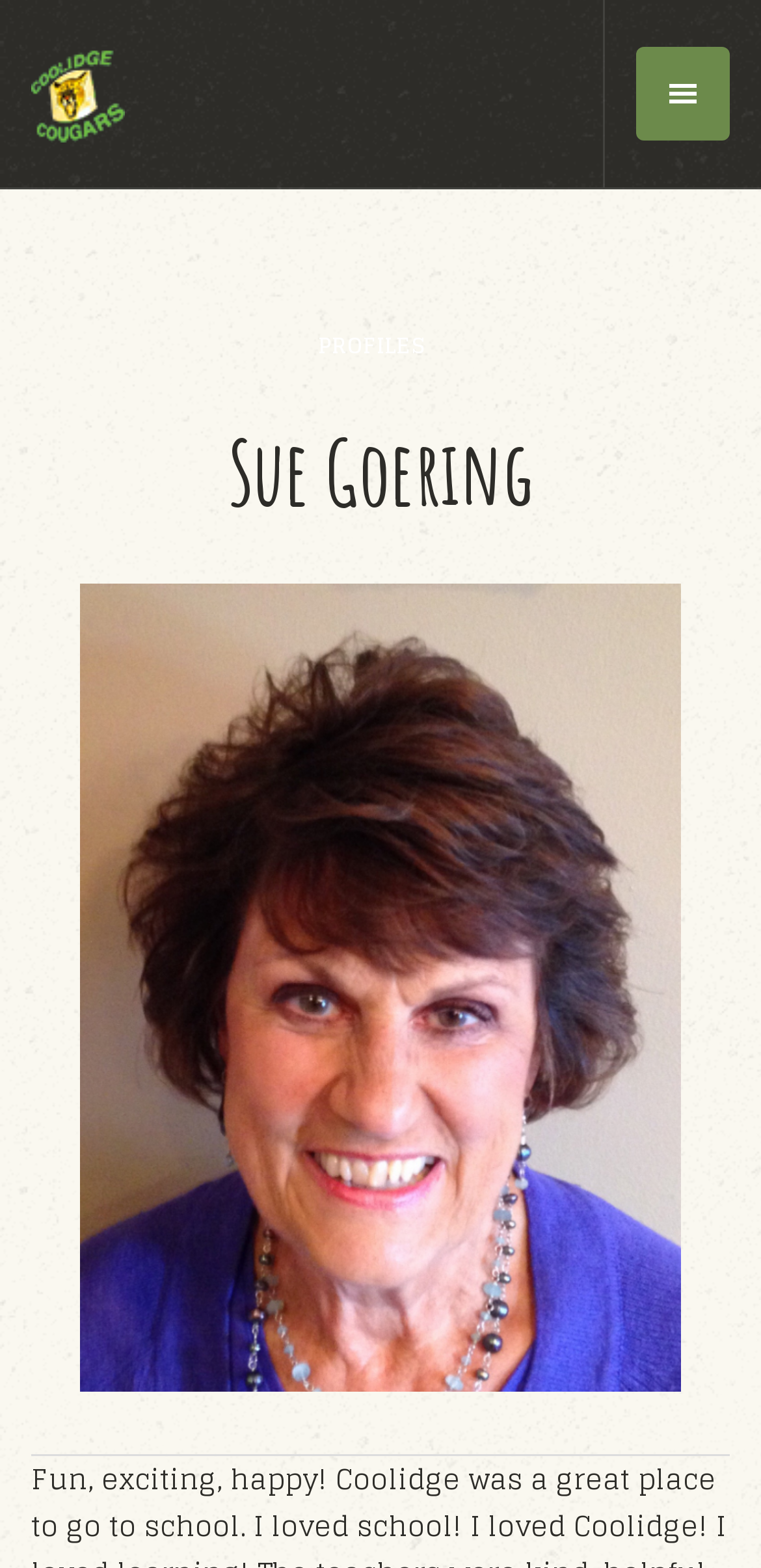Identify the bounding box for the UI element described as: "Contact Us". The coordinates should be four float numbers between 0 and 1, i.e., [left, top, right, bottom].

None